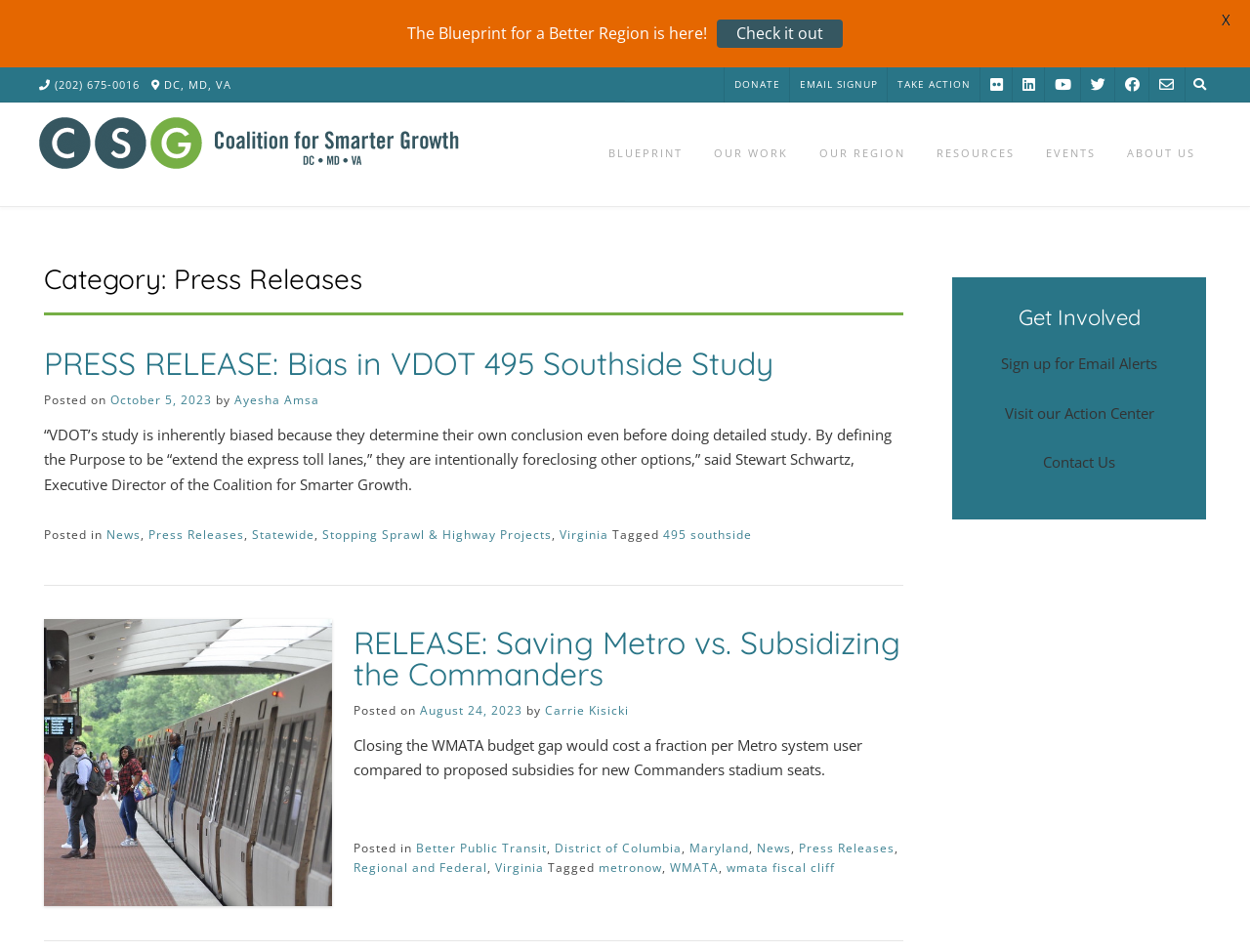What is the phone number at the top?
Using the image as a reference, deliver a detailed and thorough answer to the question.

I found the phone number at the top of the webpage, which is (202) 675-0016, located in the StaticText element with bounding box coordinates [0.041, 0.081, 0.112, 0.096].